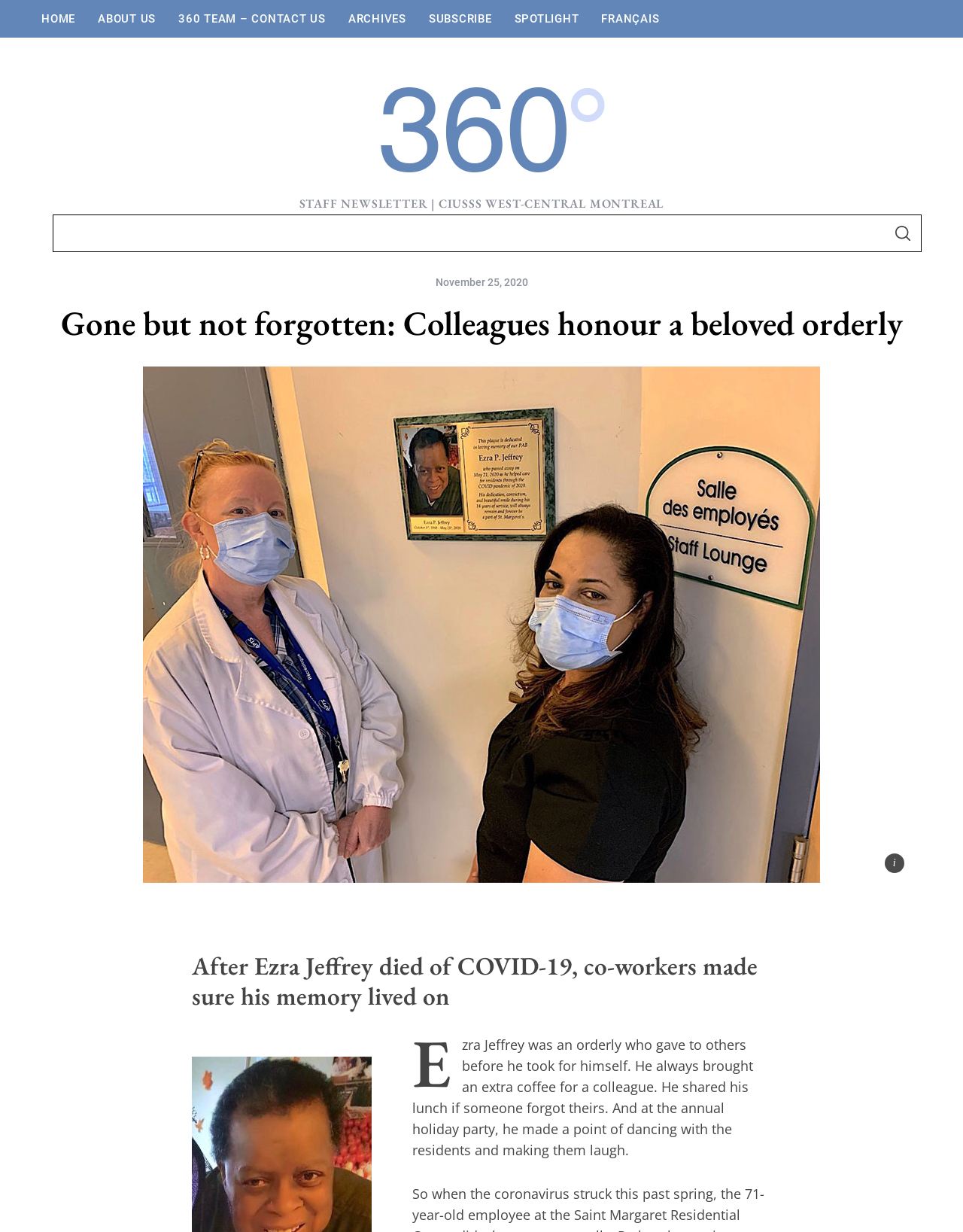Find the bounding box of the UI element described as follows: "360 Team – Contact us".

[0.173, 0.007, 0.35, 0.024]